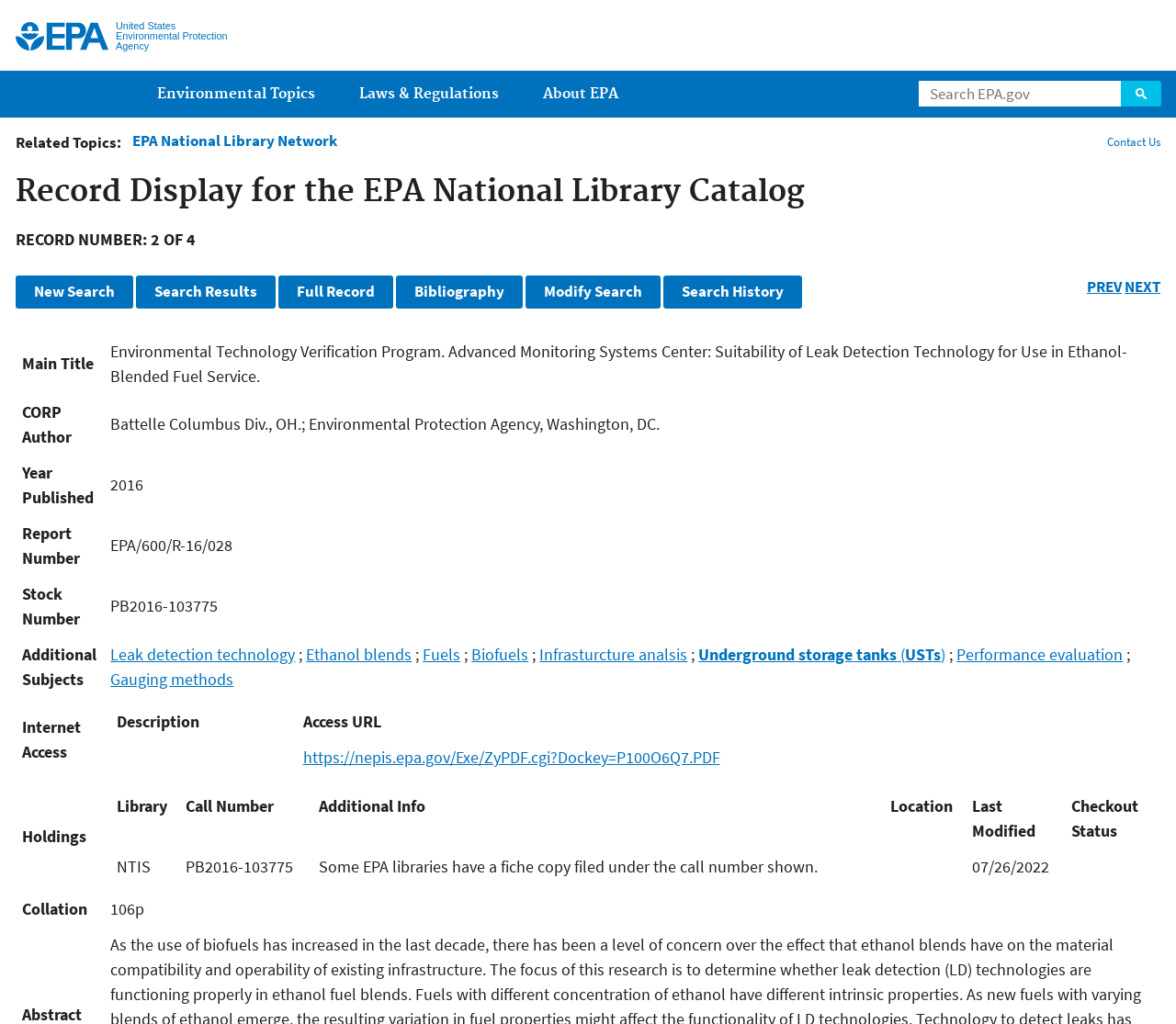Please indicate the bounding box coordinates for the clickable area to complete the following task: "Contact the EPA National Library Network". The coordinates should be specified as four float numbers between 0 and 1, i.e., [left, top, right, bottom].

[0.938, 0.13, 0.99, 0.147]